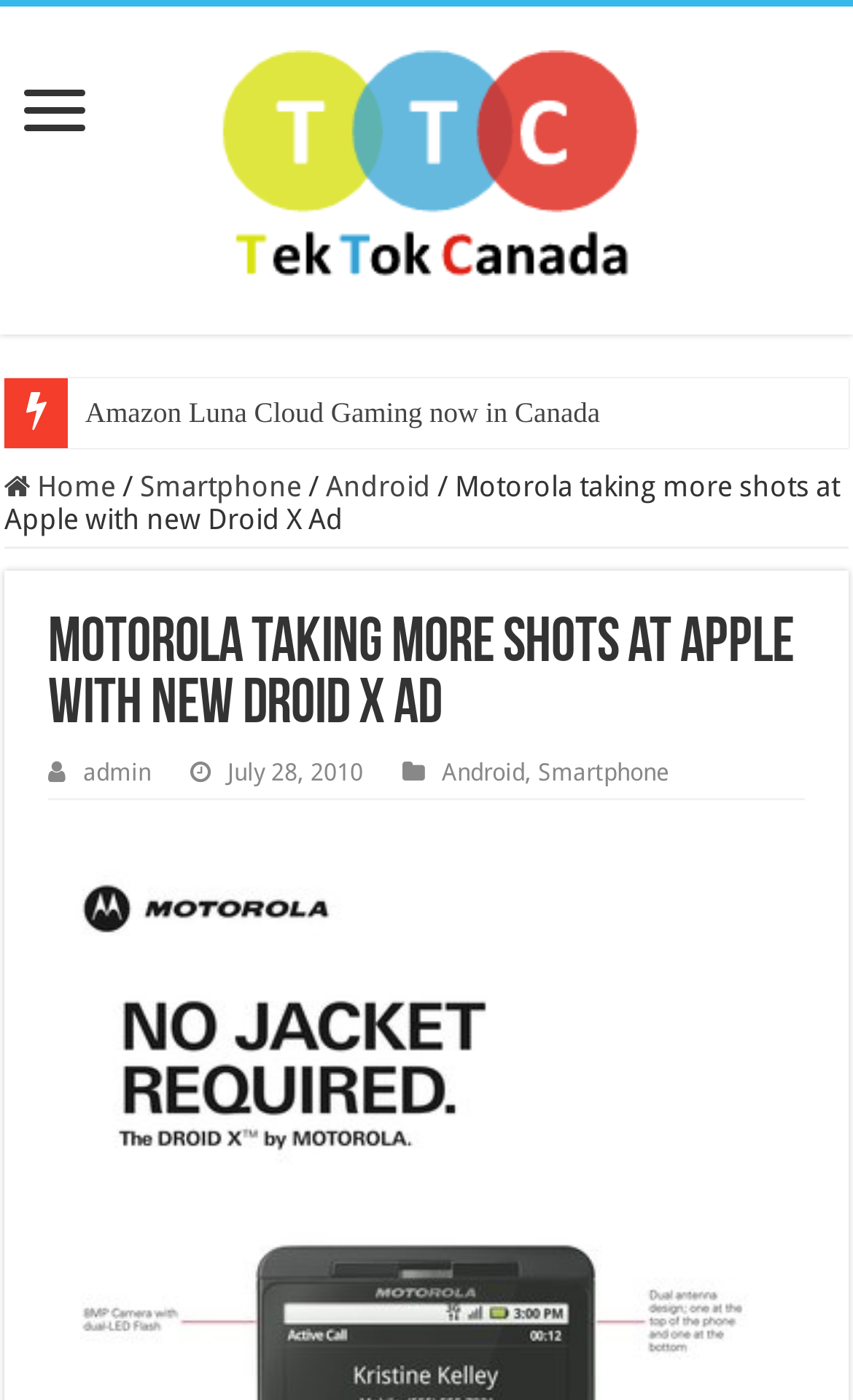Extract the top-level heading from the webpage and provide its text.

Motorola taking more shots at Apple with new Droid X Ad